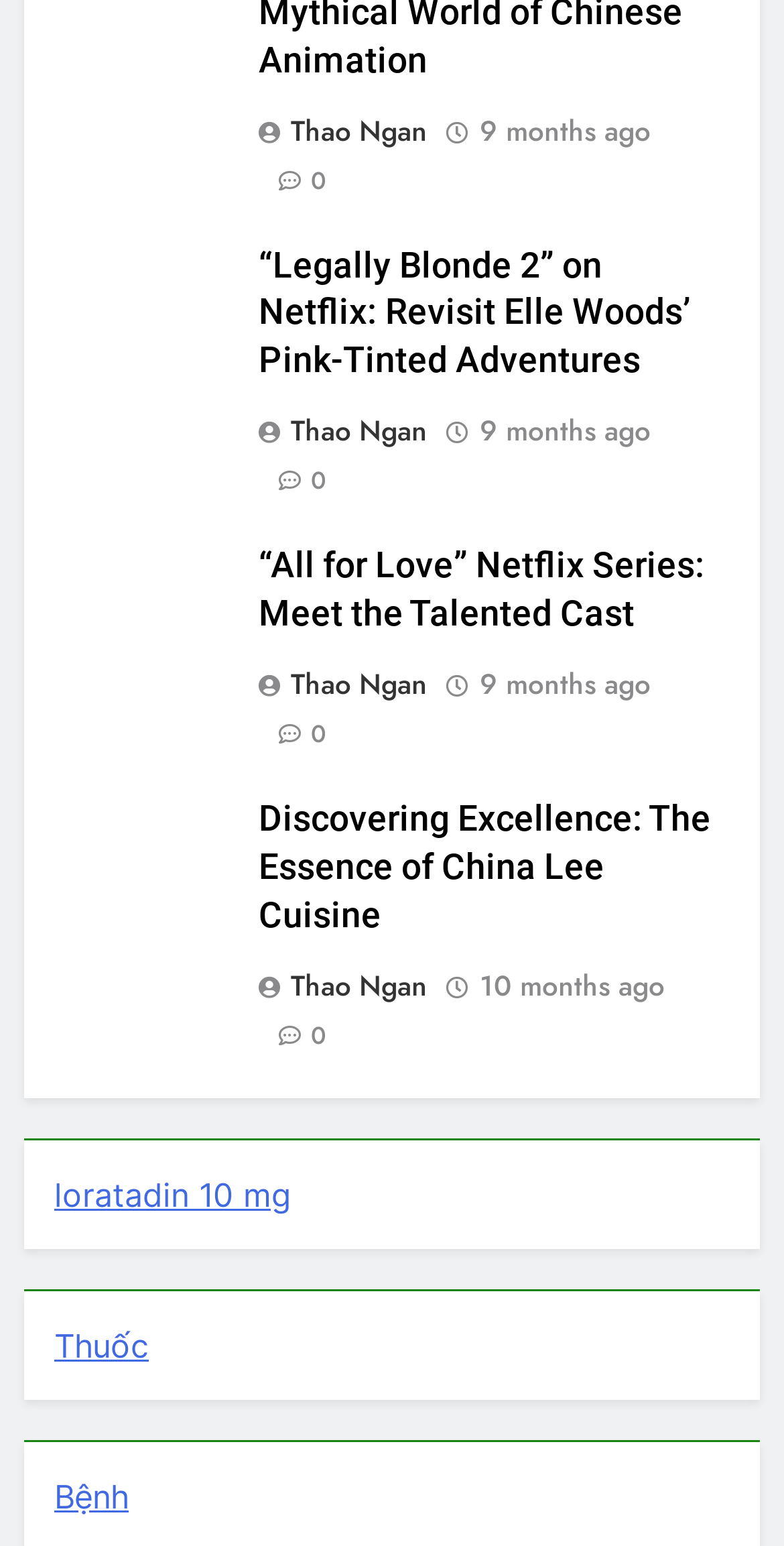Given the element description Thao Ngan, identify the bounding box coordinates for the UI element on the webpage screenshot. The format should be (top-left x, top-left y, bottom-right x, bottom-right y), with values between 0 and 1.

[0.329, 0.071, 0.563, 0.097]